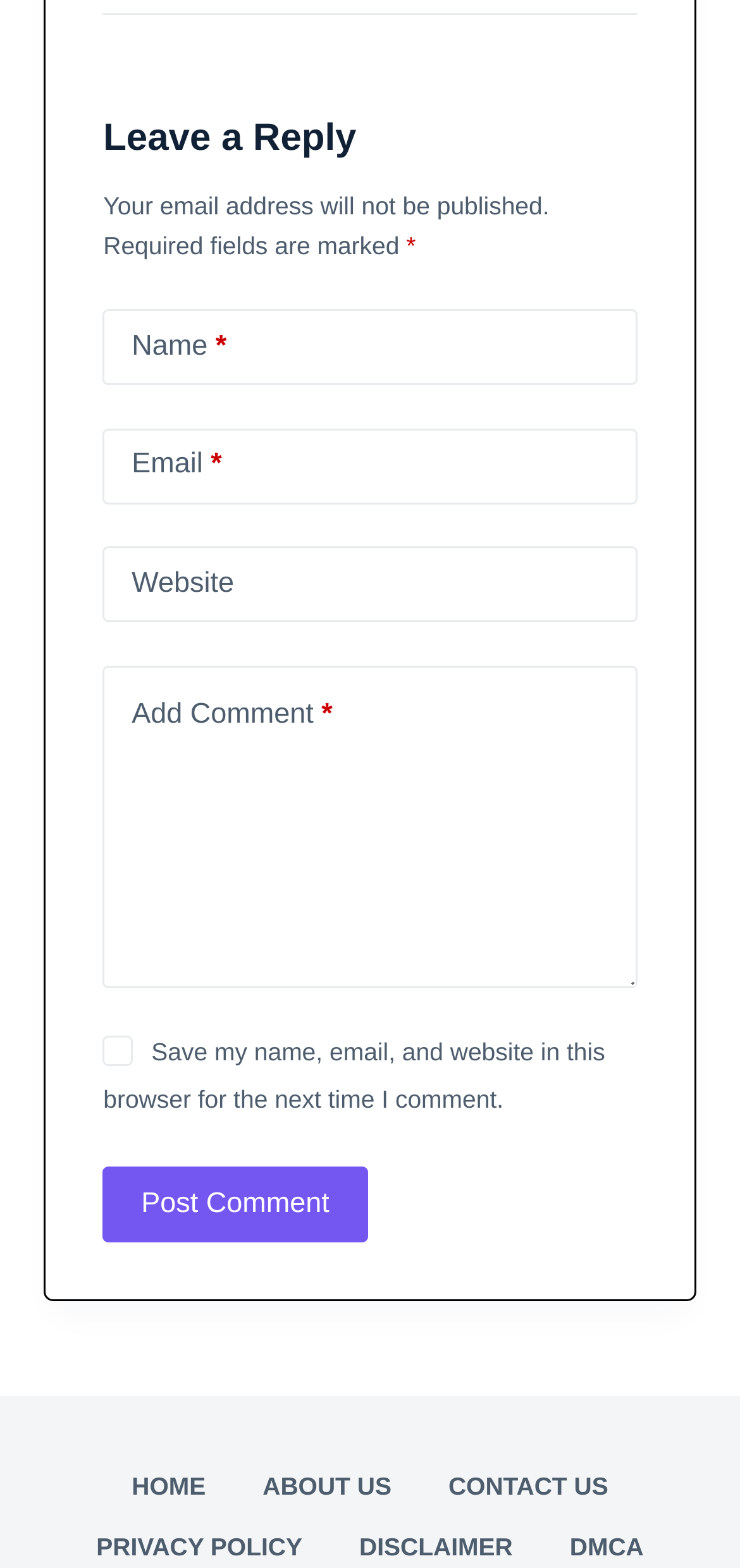What are the menu items at the bottom of the page?
Provide a detailed answer to the question, using the image to inform your response.

The menu items, including 'HOME', 'ABOUT US', 'CONTACT US', 'PRIVACY POLICY', 'DISCLAIMER', and 'DMCA', are located at the bottom of the page and are likely used for navigation to other sections of the website.